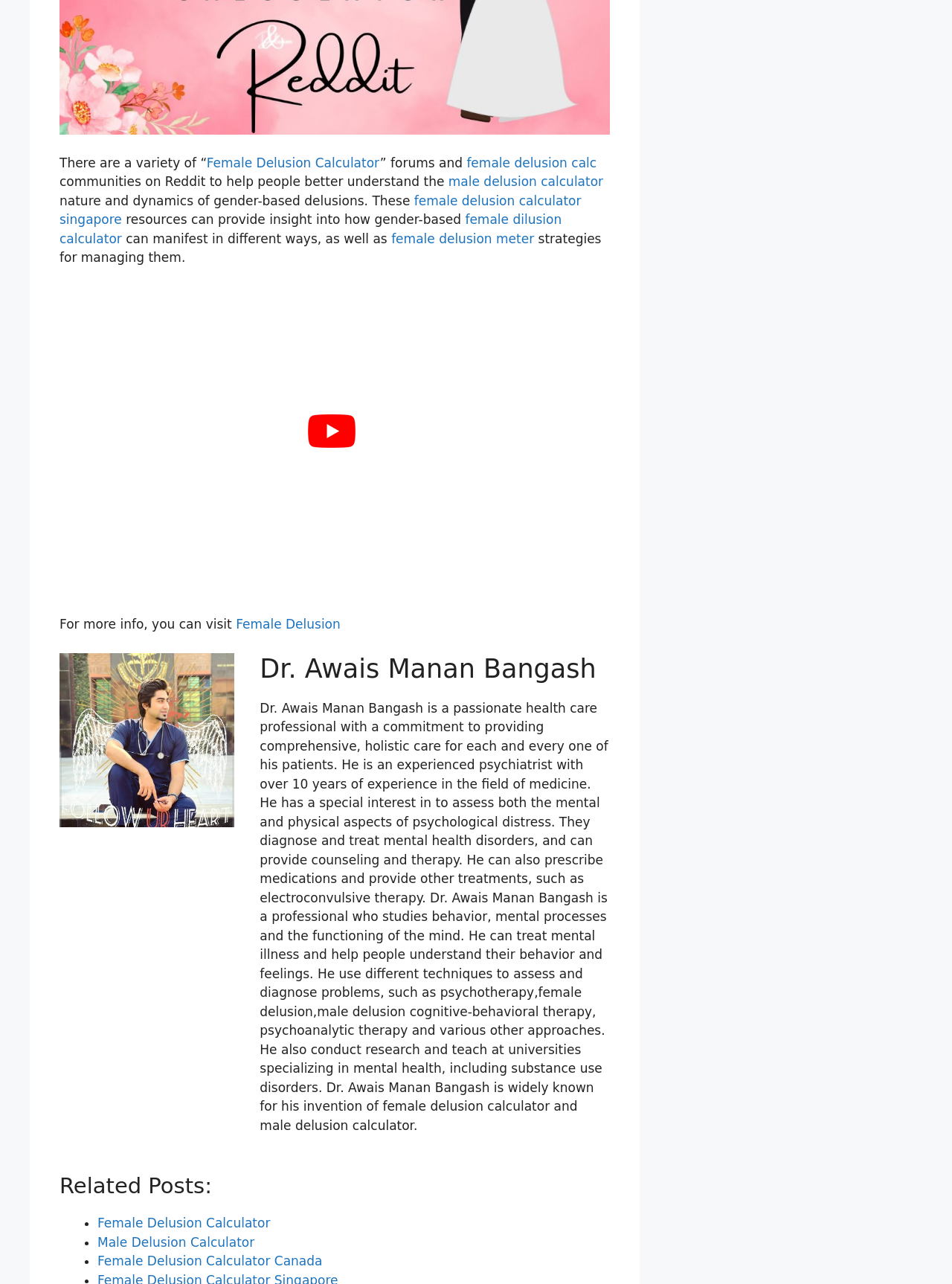What is the purpose of the calculators mentioned on the webpage?
Give a comprehensive and detailed explanation for the question.

I inferred this answer by reading the text on the webpage, which describes the calculators as resources for understanding and managing gender-based delusions. The calculators are mentioned as tools for providing insight into how gender-based delusions can manifest in different ways.